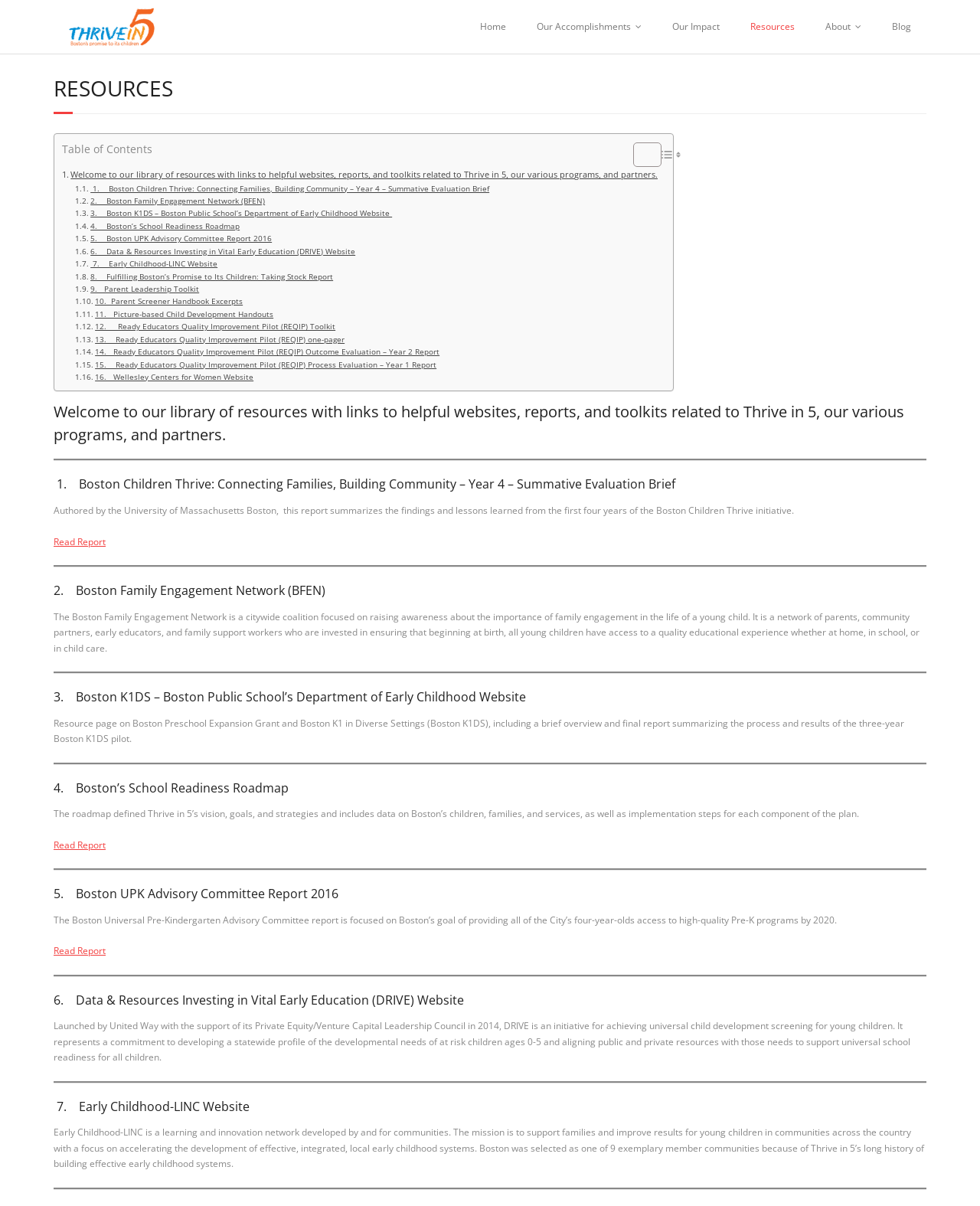Please provide the bounding box coordinates in the format (top-left x, top-left y, bottom-right x, bottom-right y). Remember, all values are floating point numbers between 0 and 1. What is the bounding box coordinate of the region described as: Contact Us

None